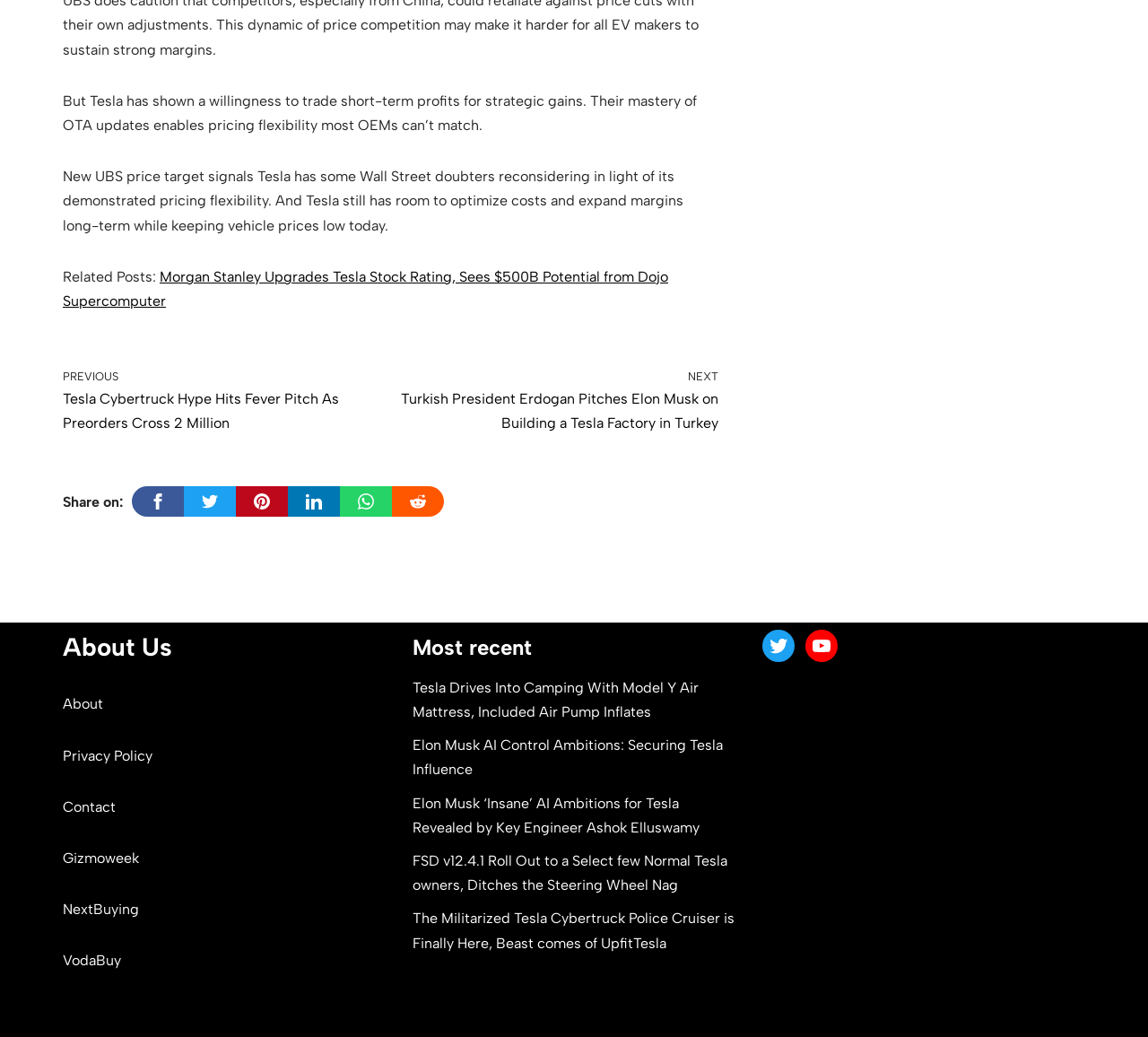Please specify the bounding box coordinates of the element that should be clicked to execute the given instruction: 'Read about Elon Musk's AI control ambitions'. Ensure the coordinates are four float numbers between 0 and 1, expressed as [left, top, right, bottom].

[0.359, 0.71, 0.63, 0.75]